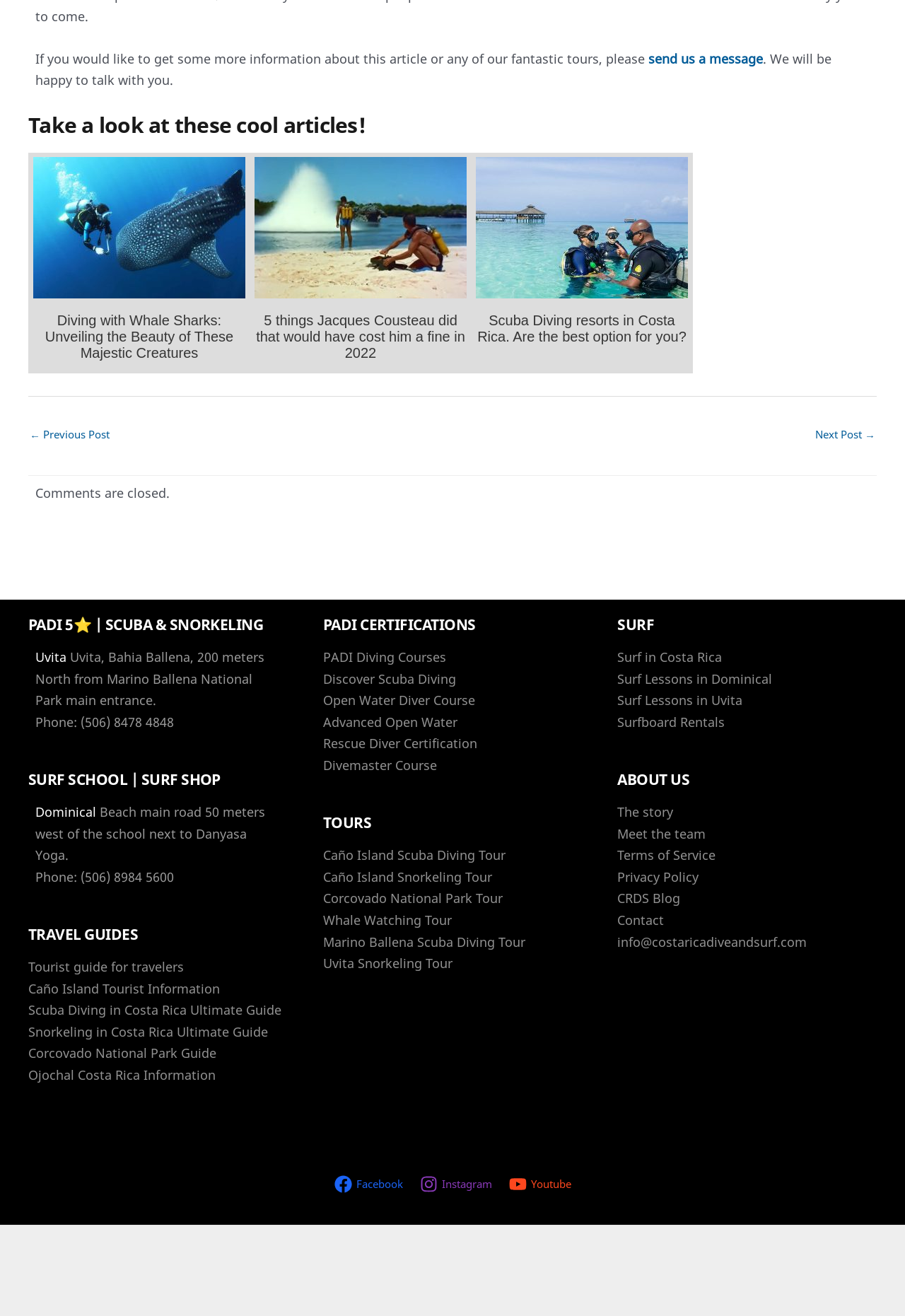Provide your answer in a single word or phrase: 
Where is the PADI 5⭐️ | SCUBA & SNORKELING located?

Uvita